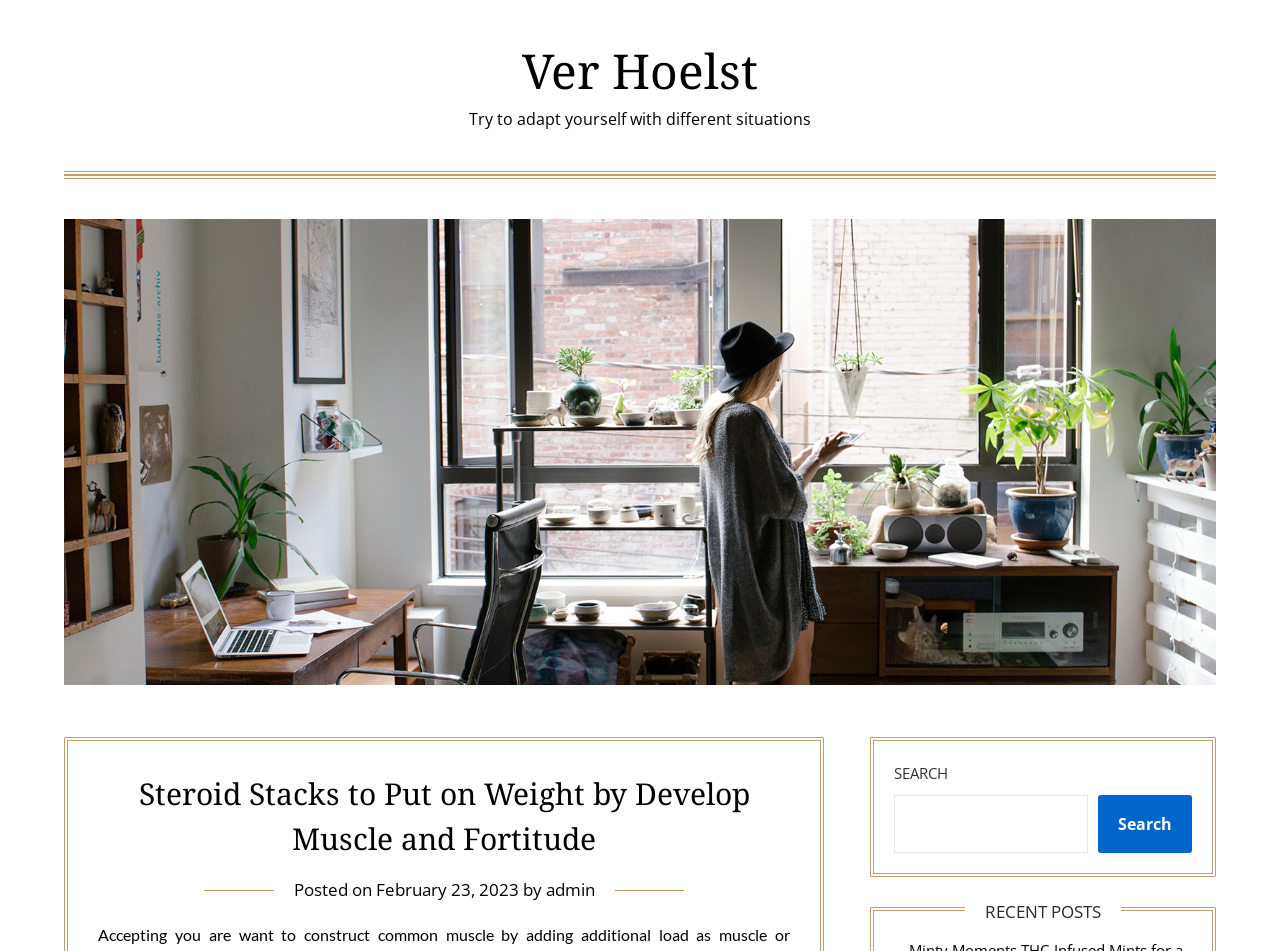Based on the description "February 23, 2023March 2, 2023", find the bounding box of the specified UI element.

[0.293, 0.923, 0.405, 0.948]